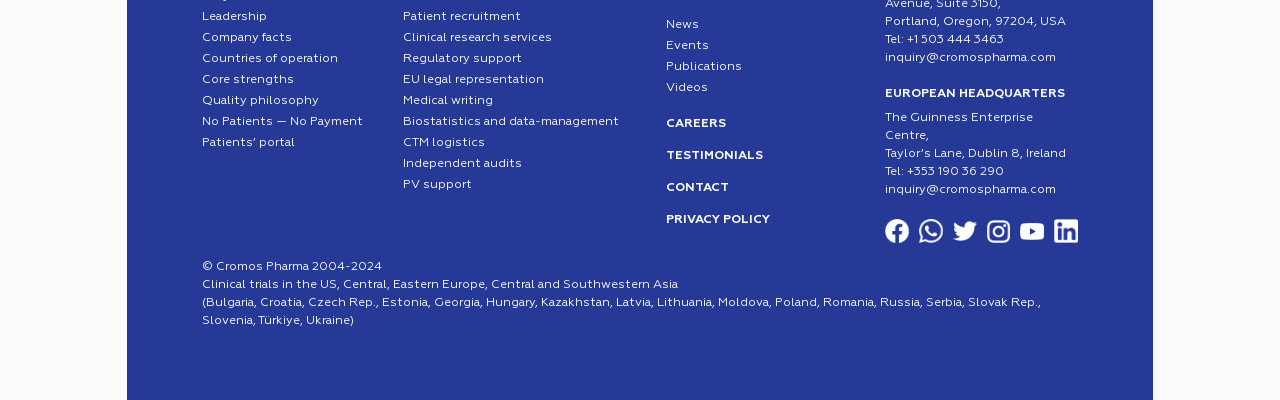From the image, can you give a detailed response to the question below:
What is the company's quality philosophy?

The company's quality philosophy is mentioned in the link 'Quality philosophy' which is located at the top left section of the webpage, and it is stated as 'No Patients — No Payment'.